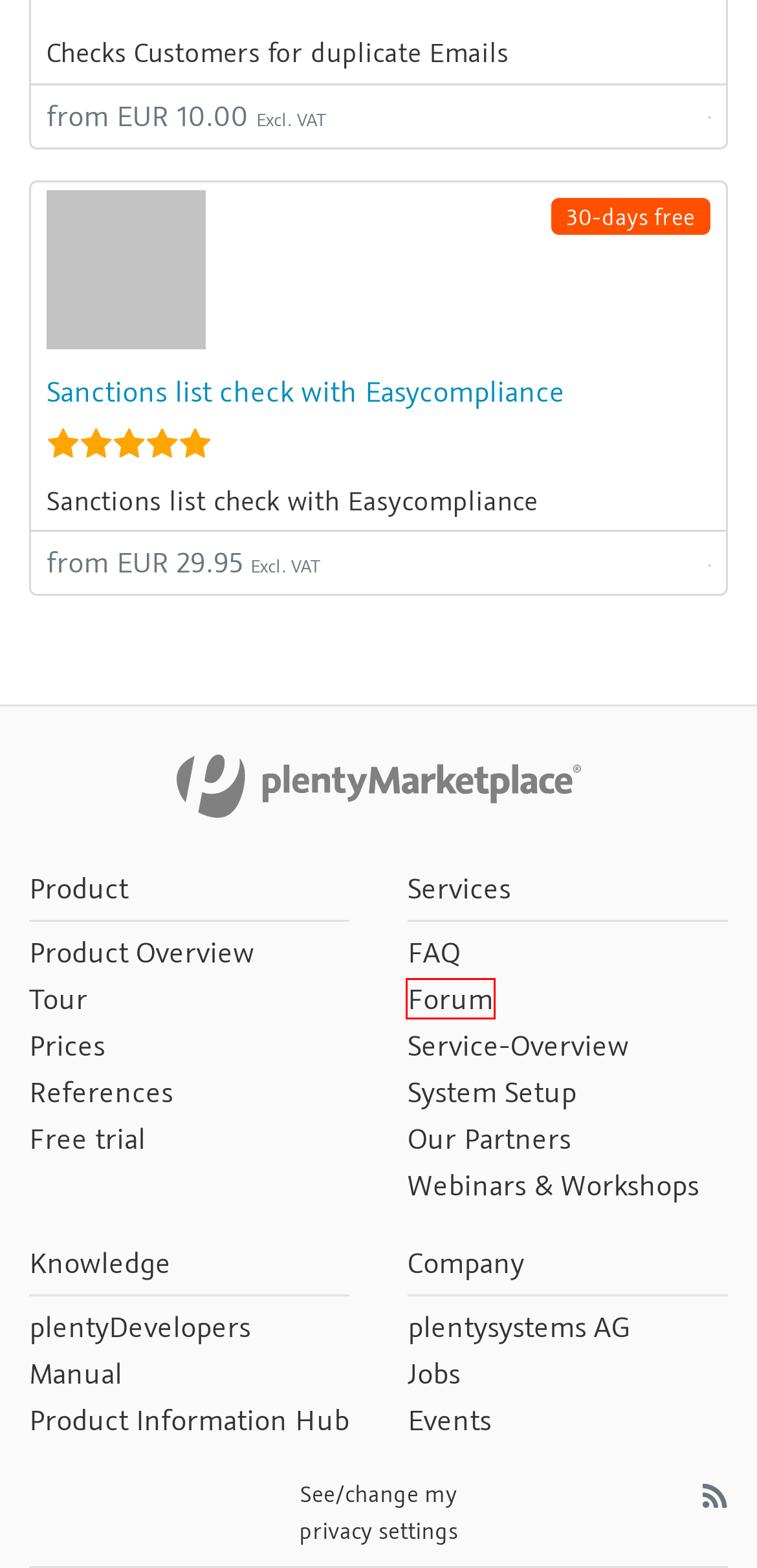You are given a screenshot depicting a webpage with a red bounding box around a UI element. Select the description that best corresponds to the new webpage after clicking the selected element. Here are the choices:
A. Free trial | Platform for successful e-commerce | plentymarkets
B. plentymarkets Forum
C. Events & trade fair dates | plentymarkets
D. Workshops und Webinare besuchen | plentymarkets | plentymarkets
E. Help centre - competent help in any situation | plentymarkets
F. Hilfecenter unserer E-Commerce Plattform | plentymarkets | plentymarkets
G. Partner Übersicht | plentyMarketplace
H. Sanctions list check with Easycompliance | Address Verification | plentyMarketplace

B